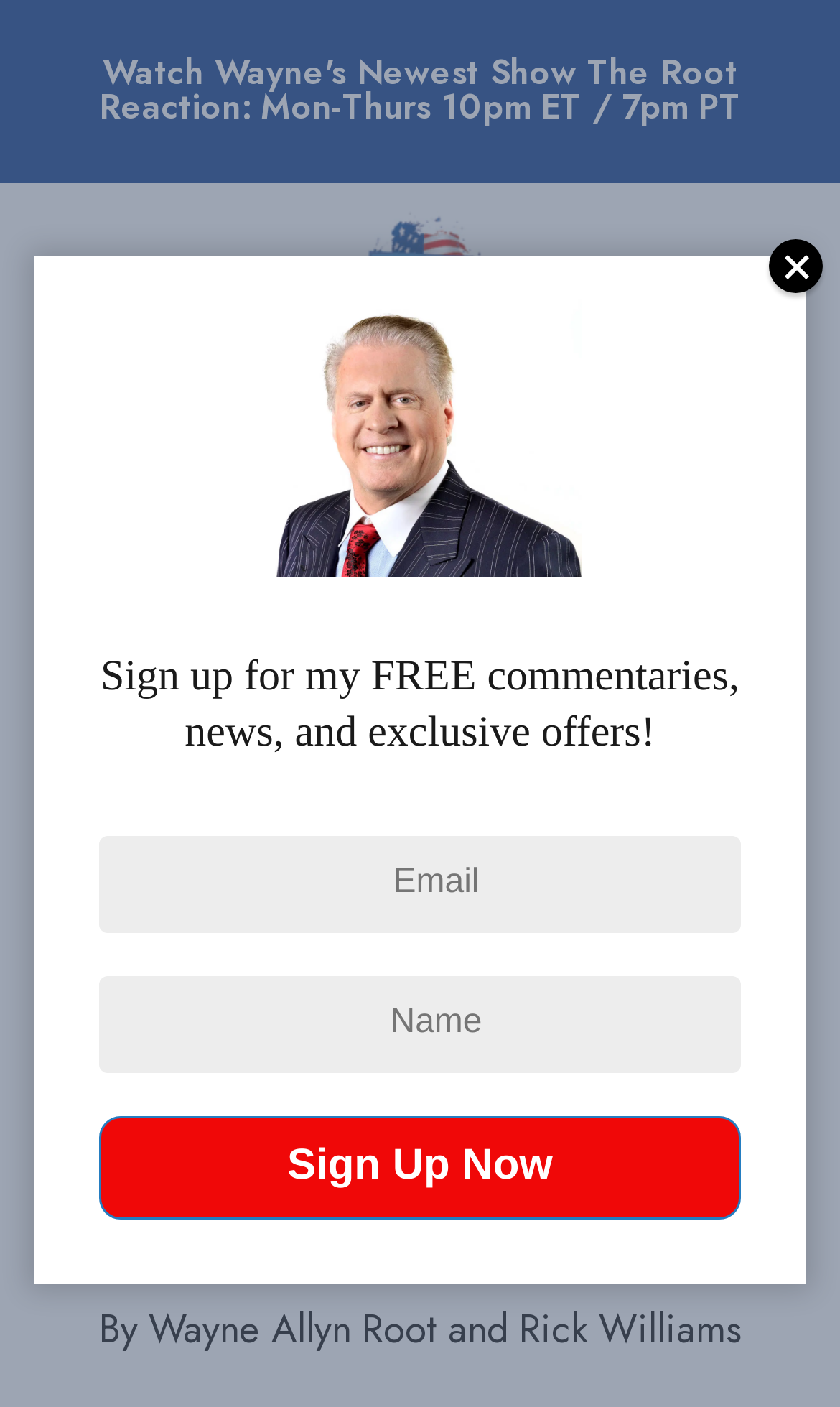Elaborate on the webpage's design and content in a detailed caption.

The webpage appears to be an opinion article or blog post titled "Time Magazine’s Big Blunder: The Ben Bernanke Travesty" by Wayne Allyn Root and Rick Williams. At the top, there is a link to watch Wayne's newest show, "The Root Reaction", and a link to the author's name, accompanied by an image of Wayne Allyn Root. 

To the right of these elements, there is a navigation menu button. Below the title, there is a heading with the article's title, followed by the date "January 5, 2010". 

The main content of the article is divided into three paragraphs. The first paragraph states that Ben Bernanke is a "Disaster of the Century" and not the "Person of the Year". The second paragraph argues that Ron Paul should be Time's "Person of the Year". The third paragraph provides the authors' names. 

On the left side of the article, there is an image, and below it, a call-to-action section where visitors can sign up for free commentaries, news, and exclusive offers by providing their email and name. 

There are also links to print, save as a PDF, or email the article, accompanied by a small image.